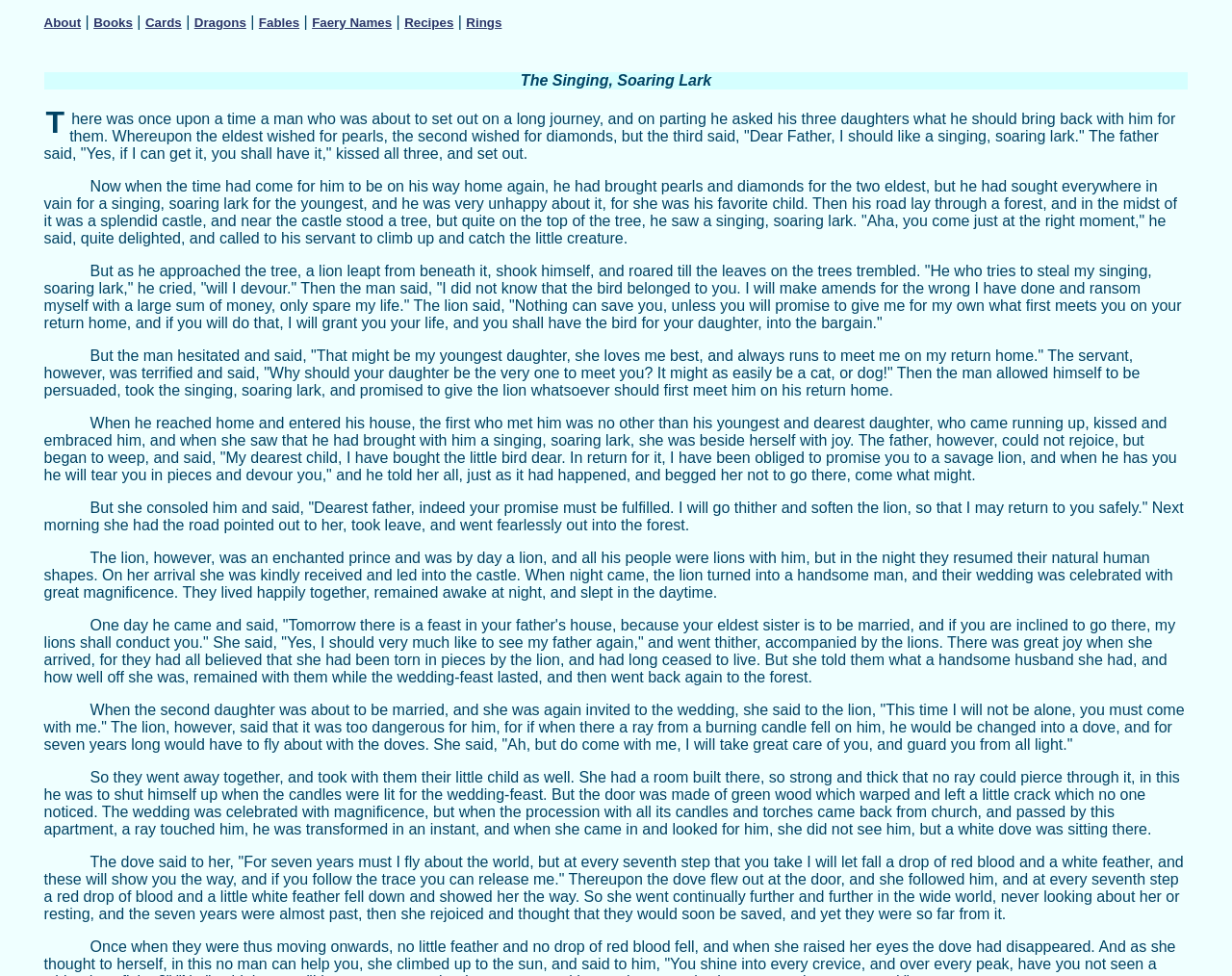Provide an in-depth caption for the contents of the webpage.

The webpage is titled "WishFaery ~ The Singing, Soaring Lark" and appears to be a hub for fairy tale enthusiasts. At the top of the page, there is a row of links, including "About", "Books", "Cards", "Dragons", "Fables", "Faery Names", "Recipes", and "Rings", which are evenly spaced and take up most of the width of the page. 

Below the links, there is a prominent heading that reads "The Singing, Soaring Lark", which is centered and takes up most of the width of the page. The overall layout is organized, with clear headings and concise text.